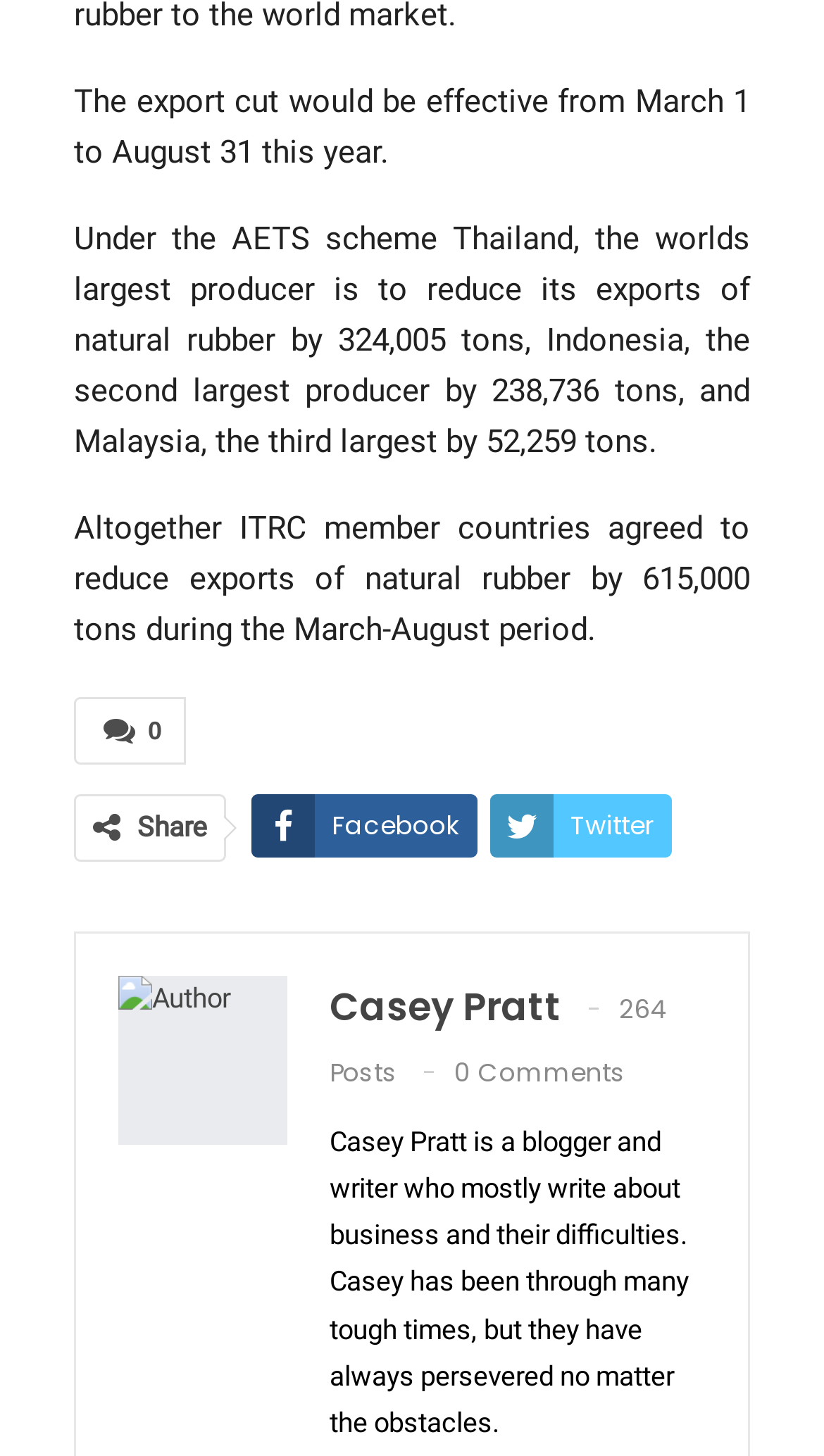Could you determine the bounding box coordinates of the clickable element to complete the instruction: "View author's profile"? Provide the coordinates as four float numbers between 0 and 1, i.e., [left, top, right, bottom].

[0.144, 0.67, 0.349, 0.786]